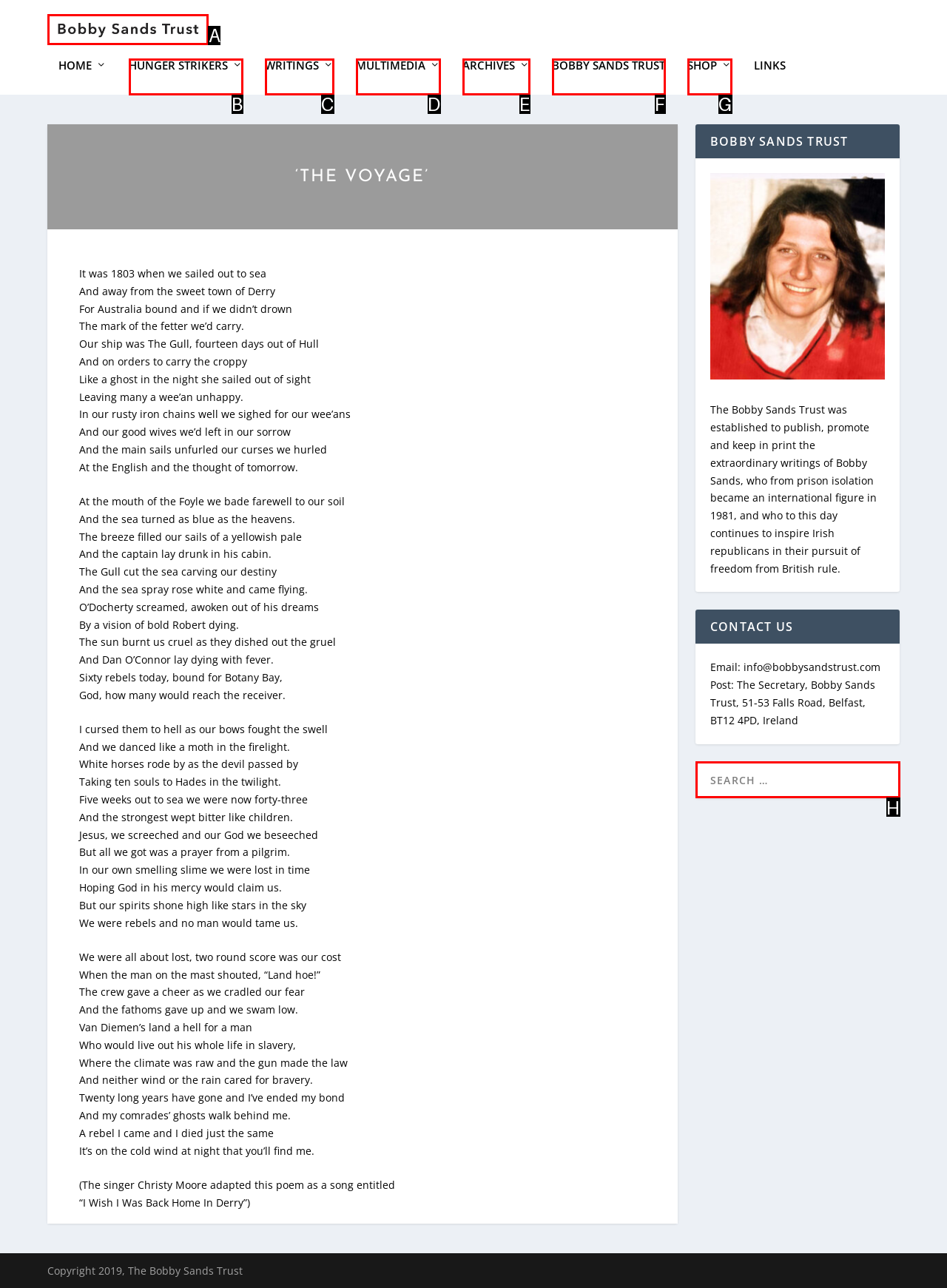Tell me which one HTML element best matches the description: parent_node: HOME Answer with the option's letter from the given choices directly.

A